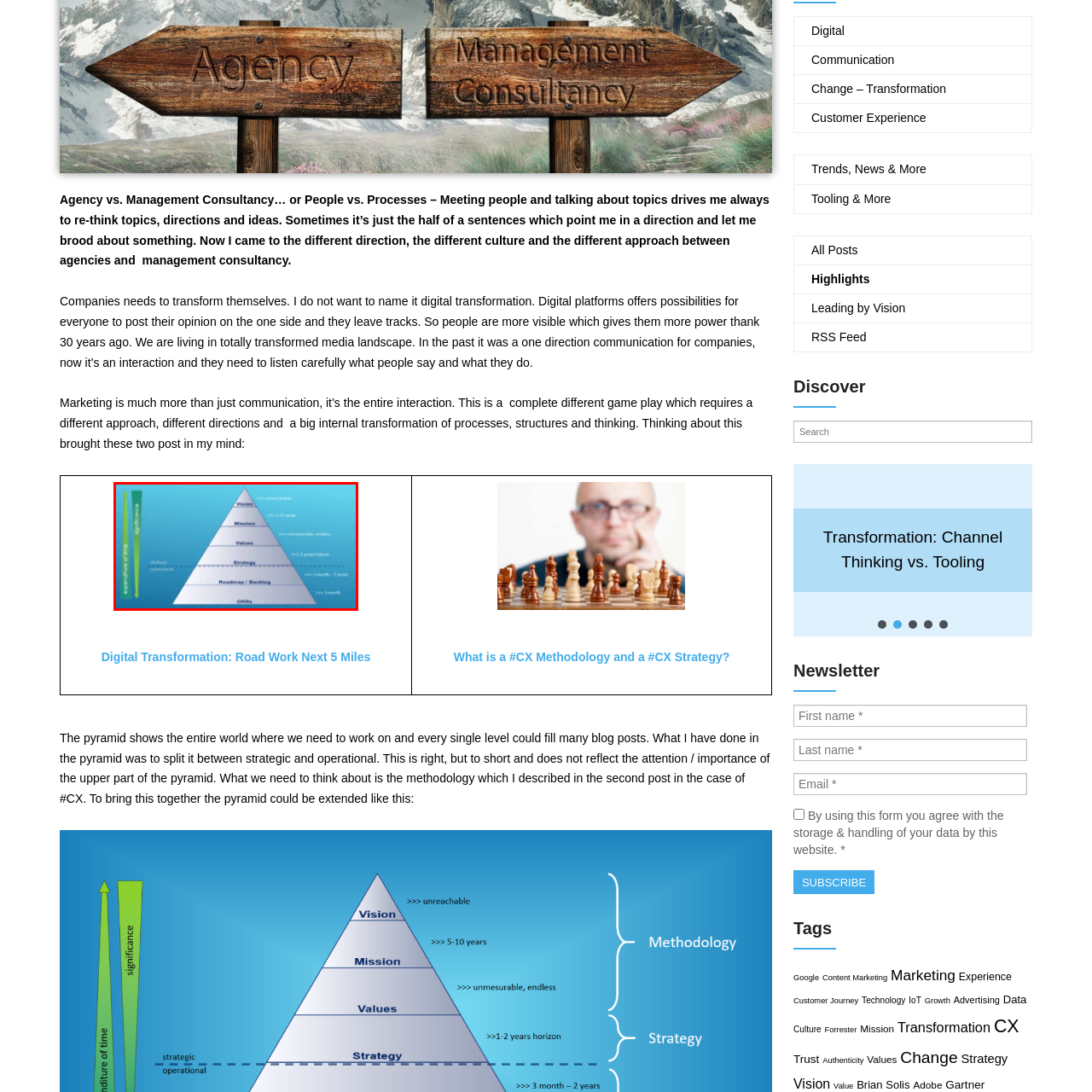What is the purpose of the roadmap/backlog level?
Inspect the image within the red bounding box and answer concisely using one word or a short phrase.

Implementation planning